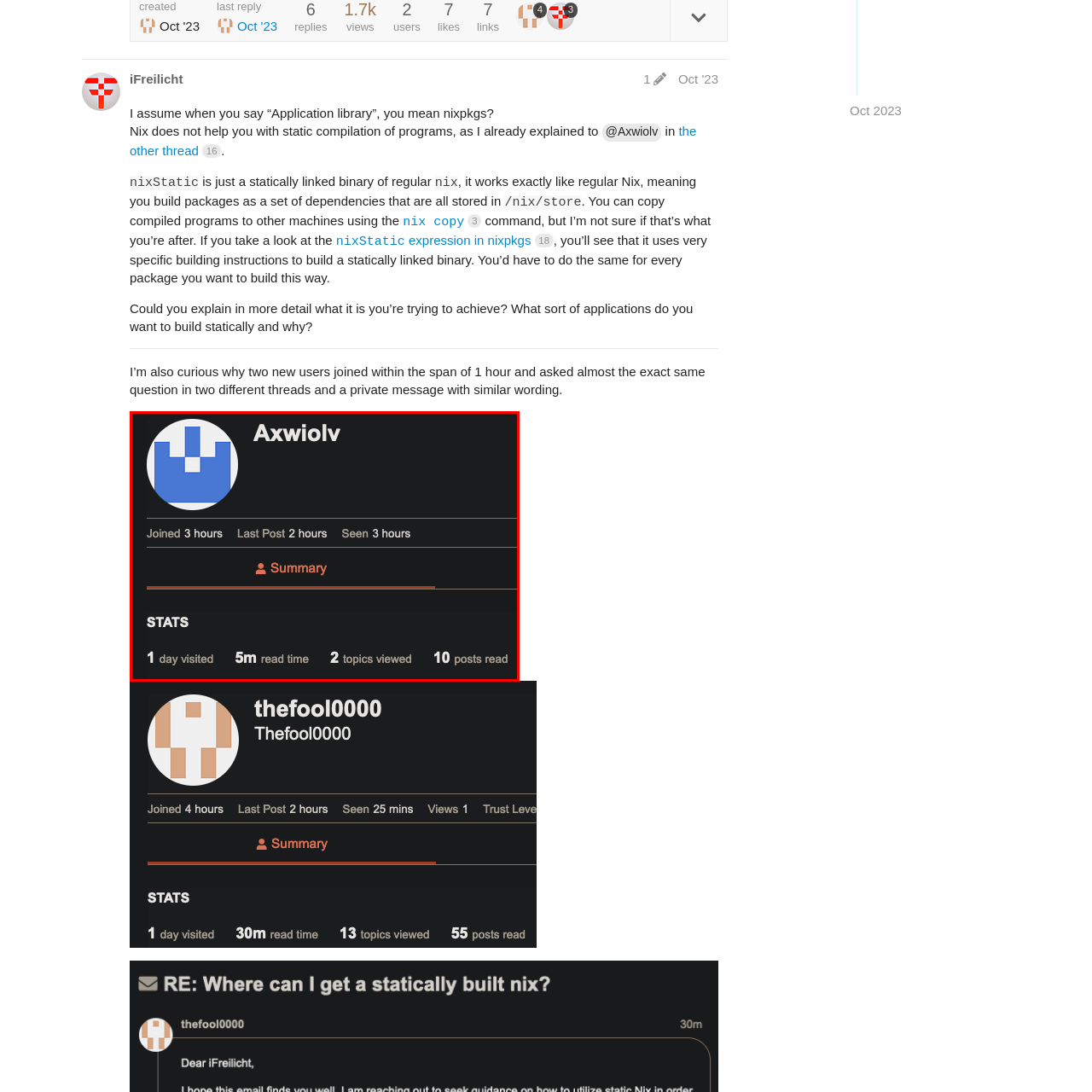Carefully analyze the image within the red boundary and describe it extensively.

The image displays a user profile for "Axwiolv" on a forum or community website. The profile section features a distinct avatar with a blue and white design, reminiscent of a stylized logo. The user details indicate that "Axwiolv" joined the platform three hours ago, with their last post made two hours prior. It shows their activity summary, which includes statistics that mention they have visited the site for one day, spent five minutes reading, engaged with two topics, and read a total of ten posts. This concise overview highlights the user's initial interactions and contributions to the community, providing insight into their engagement level shortly after joining.